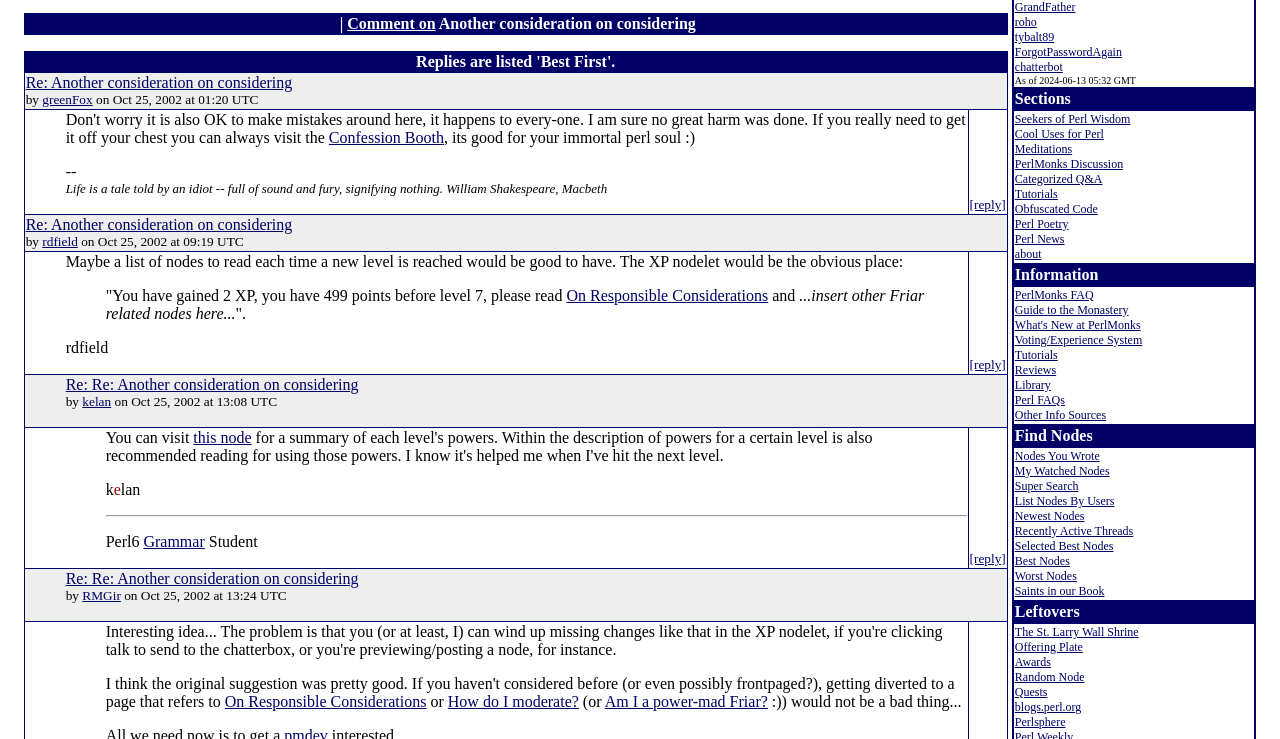Based on the provided description, "List Nodes By Users", find the bounding box of the corresponding UI element in the screenshot.

[0.793, 0.668, 0.871, 0.687]